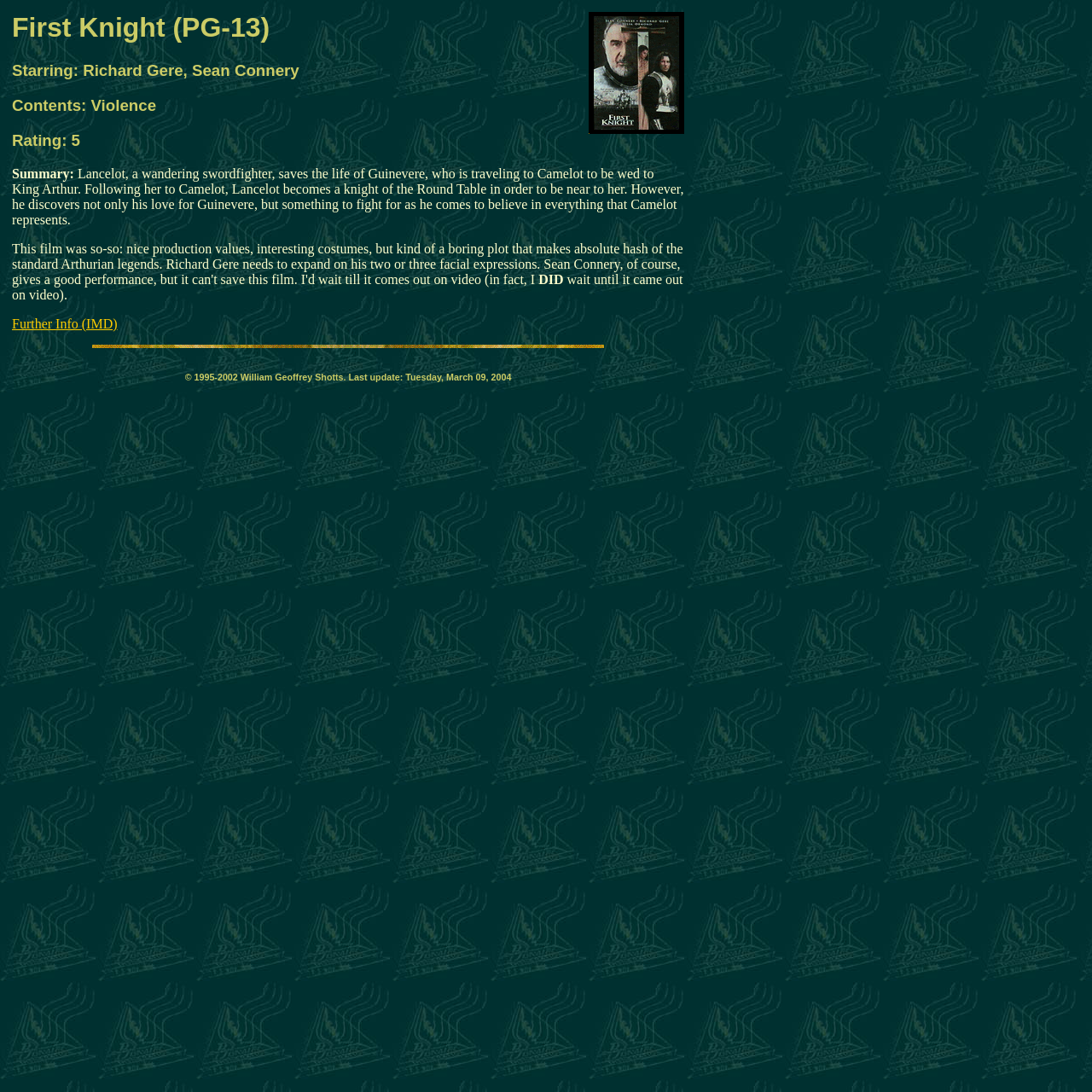Please analyze the image and give a detailed answer to the question:
What is the content of the movie First Knight?

The content of the movie First Knight is mentioned in the summary section of the webpage, where it says 'Contents: Violence'.